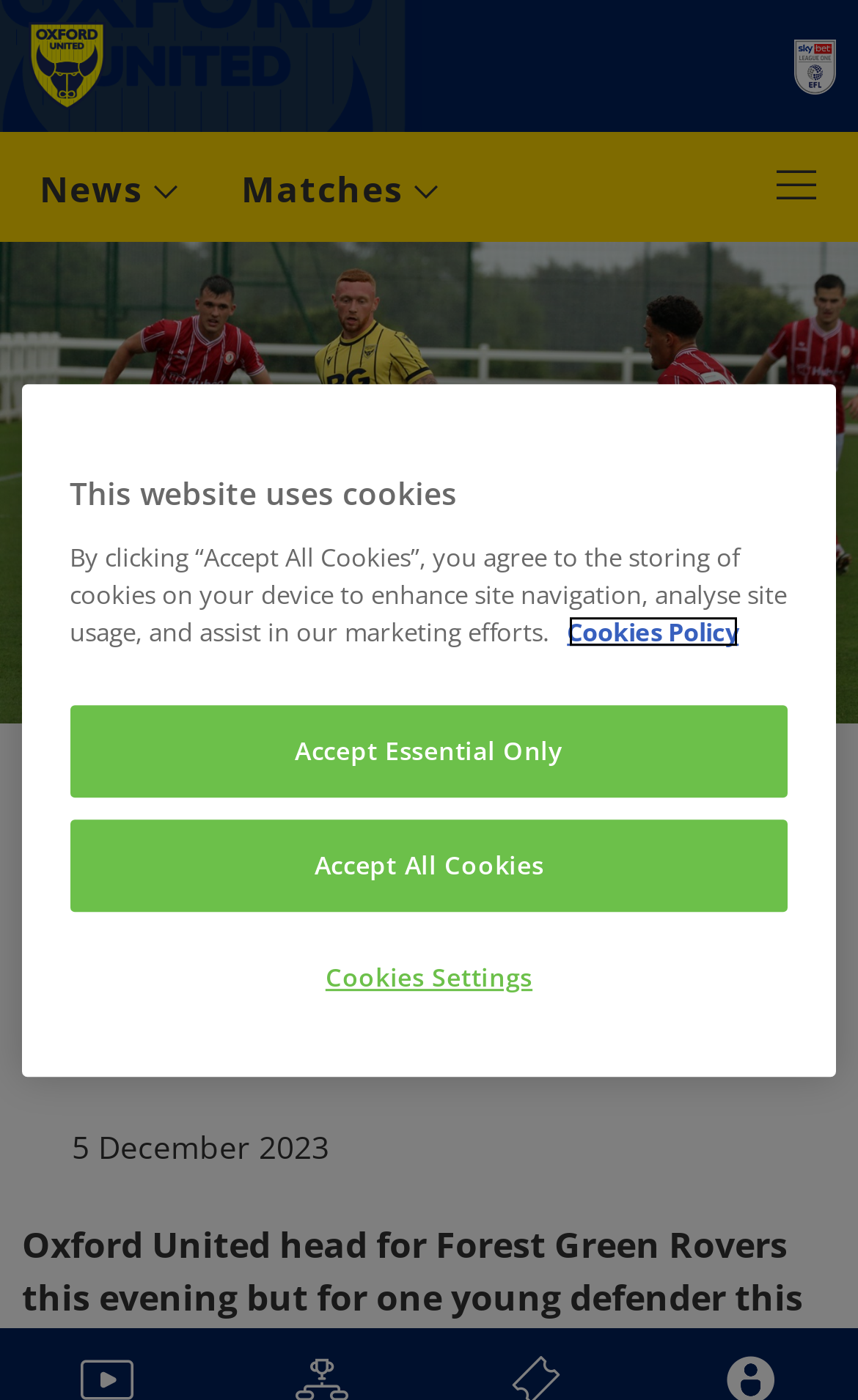Extract the bounding box coordinates of the UI element described: "Matches". Provide the coordinates in the format [left, top, right, bottom] with values ranging from 0 to 1.

[0.246, 0.094, 0.549, 0.166]